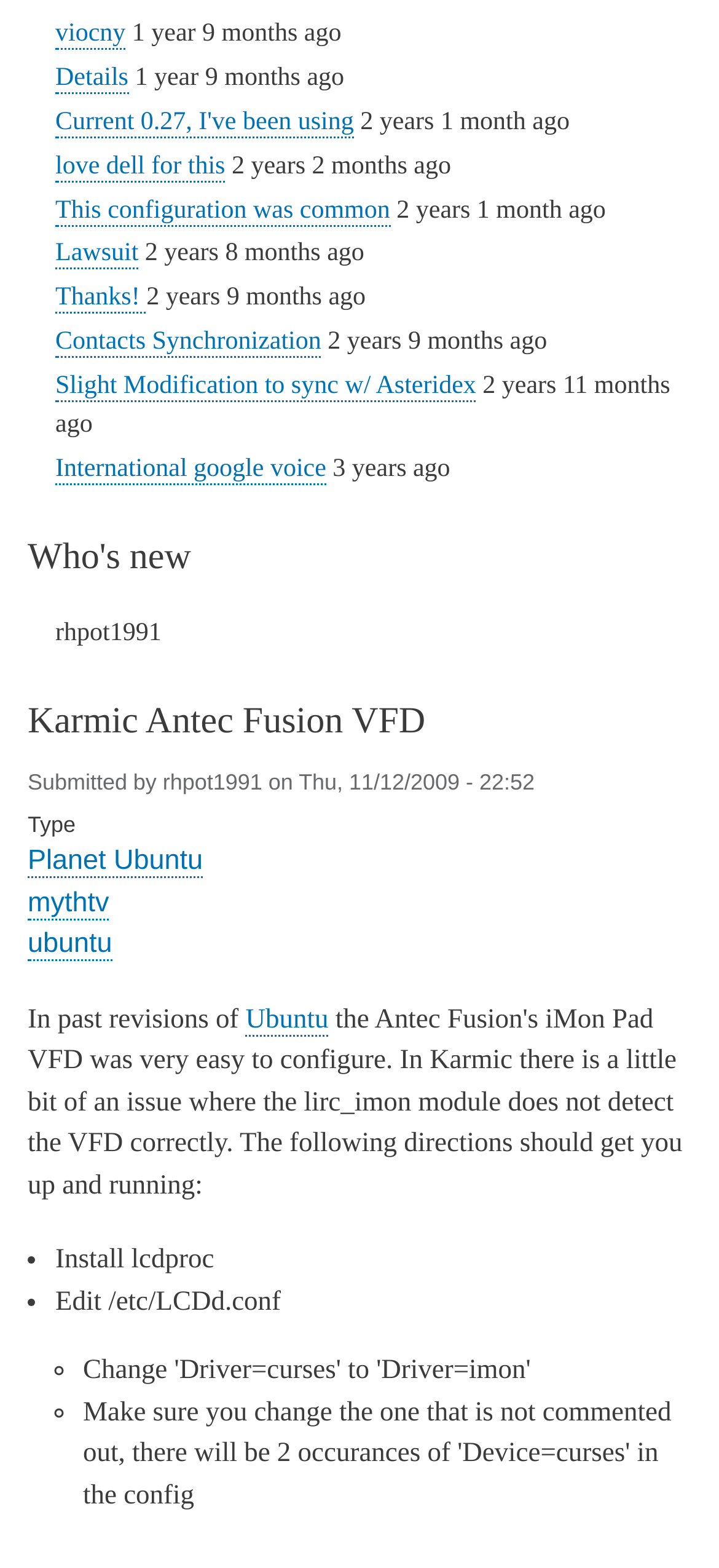Given the description: "International google voice", determine the bounding box coordinates of the UI element. The coordinates should be formatted as four float numbers between 0 and 1, [left, top, right, bottom].

[0.077, 0.29, 0.454, 0.309]